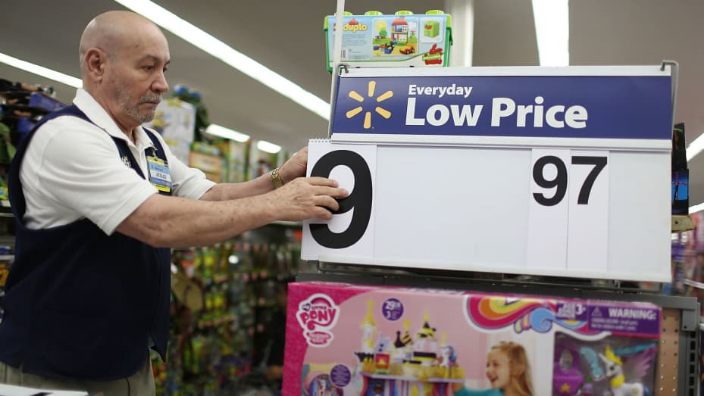What type of products are displayed in the background?
Deliver a detailed and extensive answer to the question.

The brightly lit store environment and the assortment of products in the background reflect a busy retail setting, and the products displayed are toys, which are part of the colorful display behind the employee.